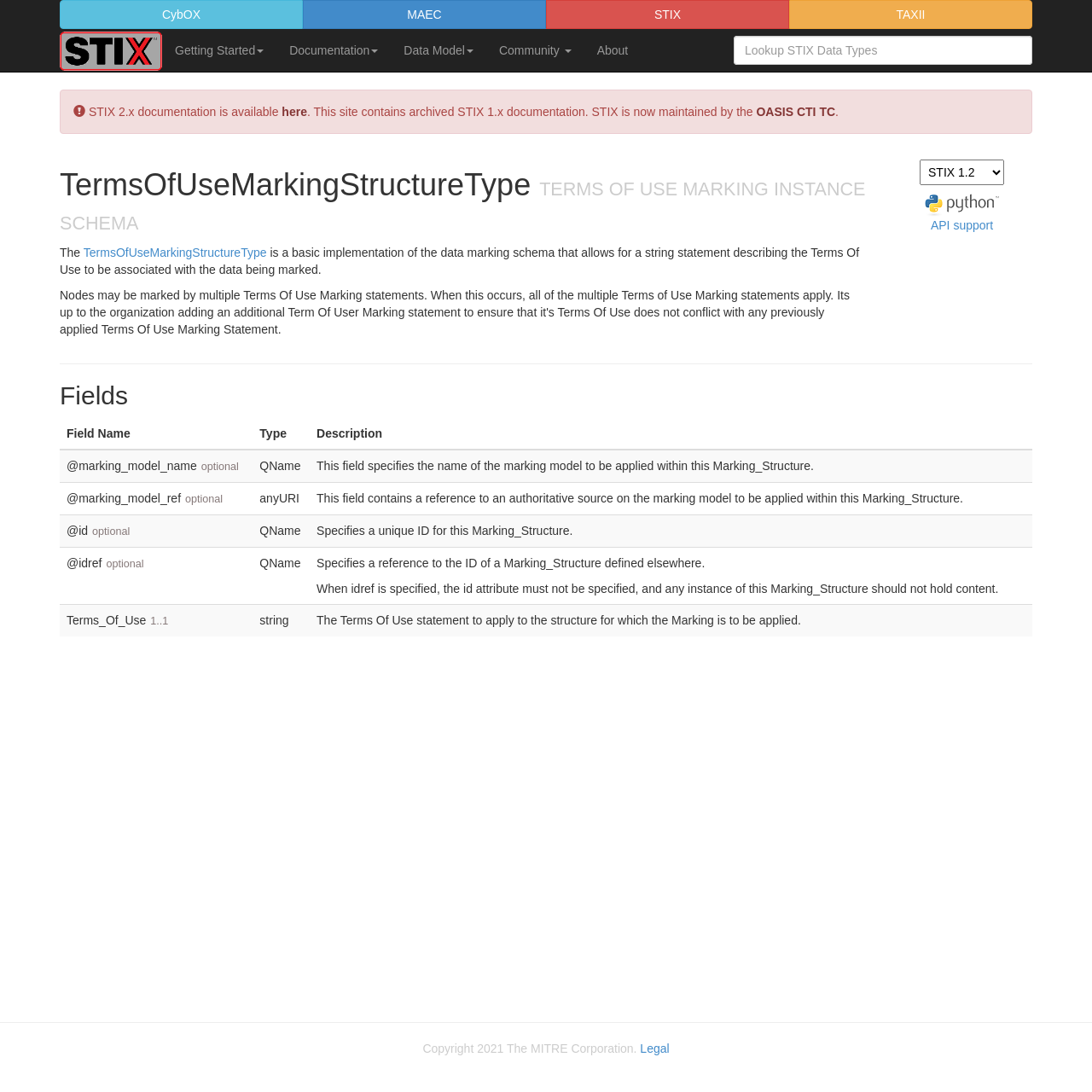Identify the bounding box coordinates of the clickable section necessary to follow the following instruction: "Select an option from the combobox". The coordinates should be presented as four float numbers from 0 to 1, i.e., [left, top, right, bottom].

[0.842, 0.146, 0.92, 0.17]